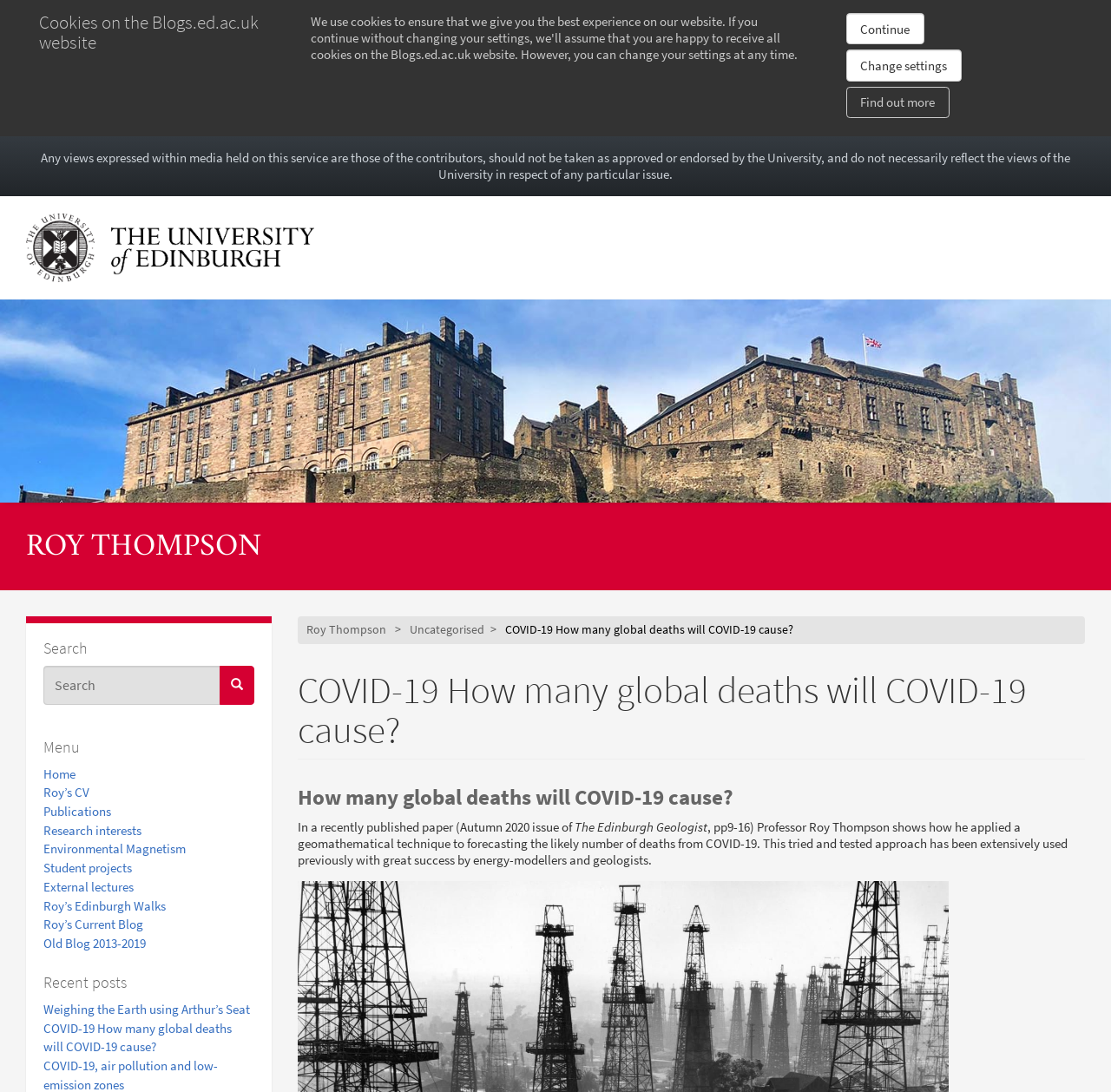What is the name of the author of the blog?
Using the image as a reference, give an elaborate response to the question.

I found the answer by looking at the heading 'ROY THOMPSON' and the link 'ROY THOMPSON' which suggests that Roy Thompson is the author of the blog.